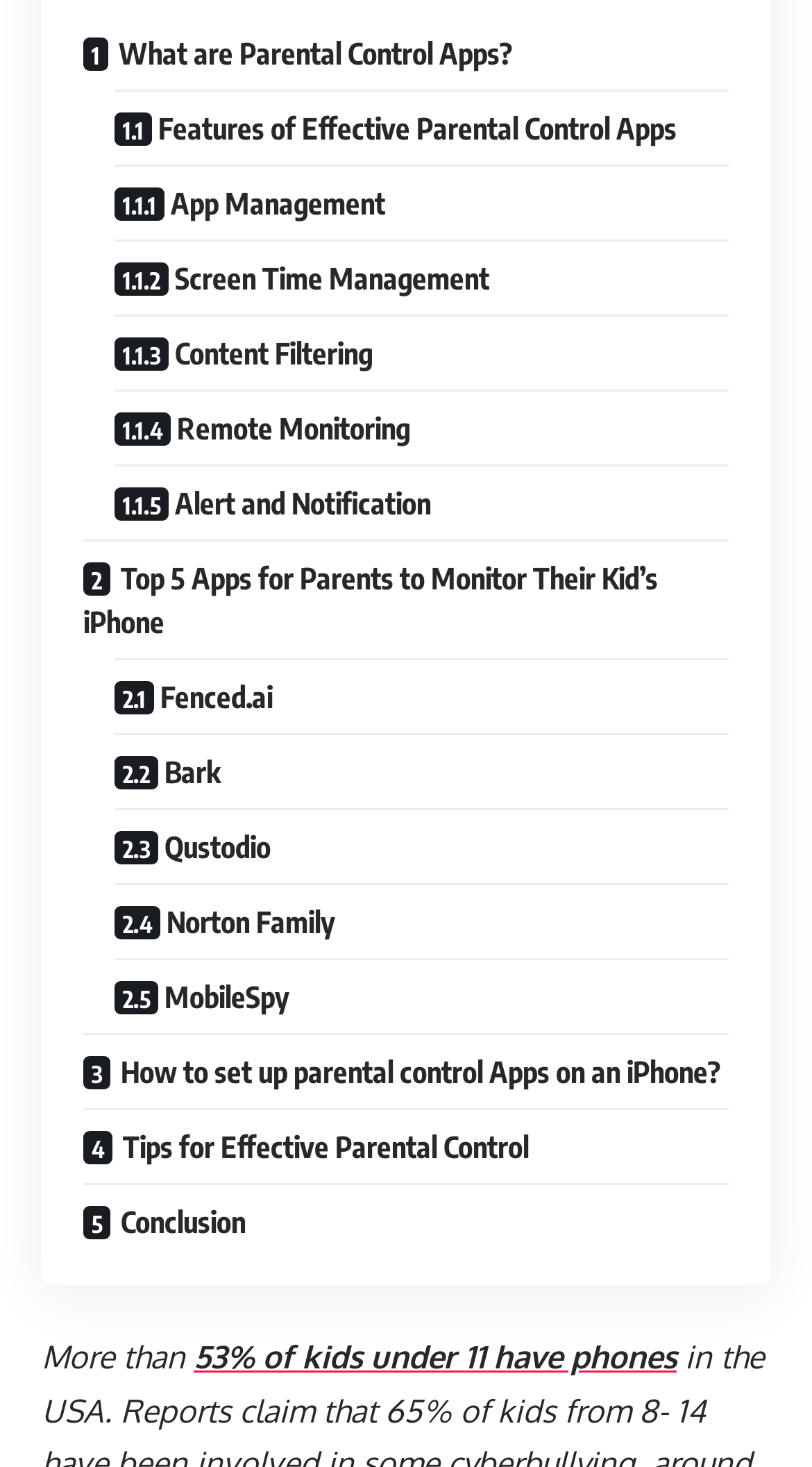Provide your answer in a single word or phrase: 
What percentage of kids under 11 have phones?

53%